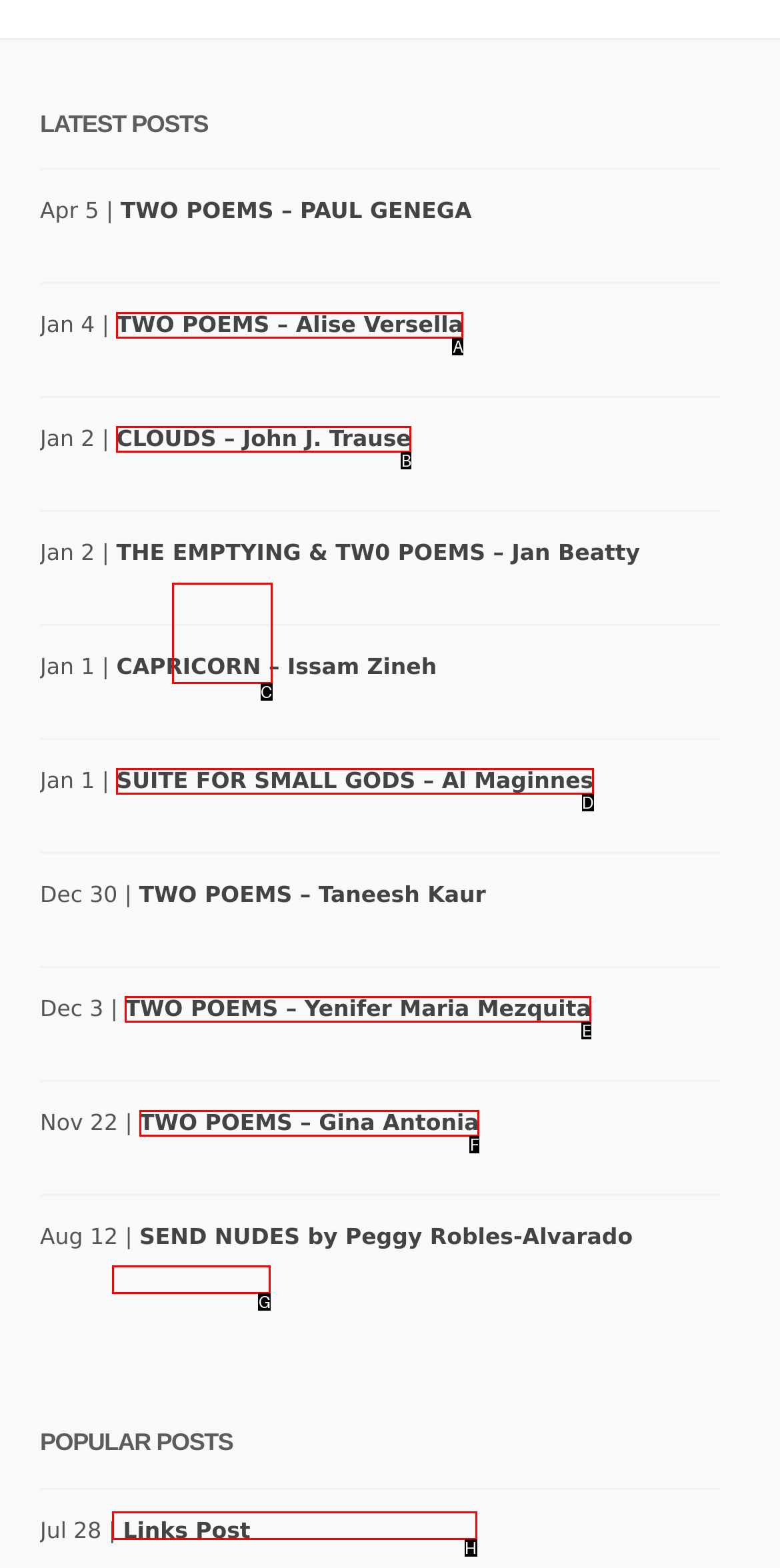Indicate which HTML element you need to click to complete the task: View the image next to 'JUNOT DIAZ'. Provide the letter of the selected option directly.

C